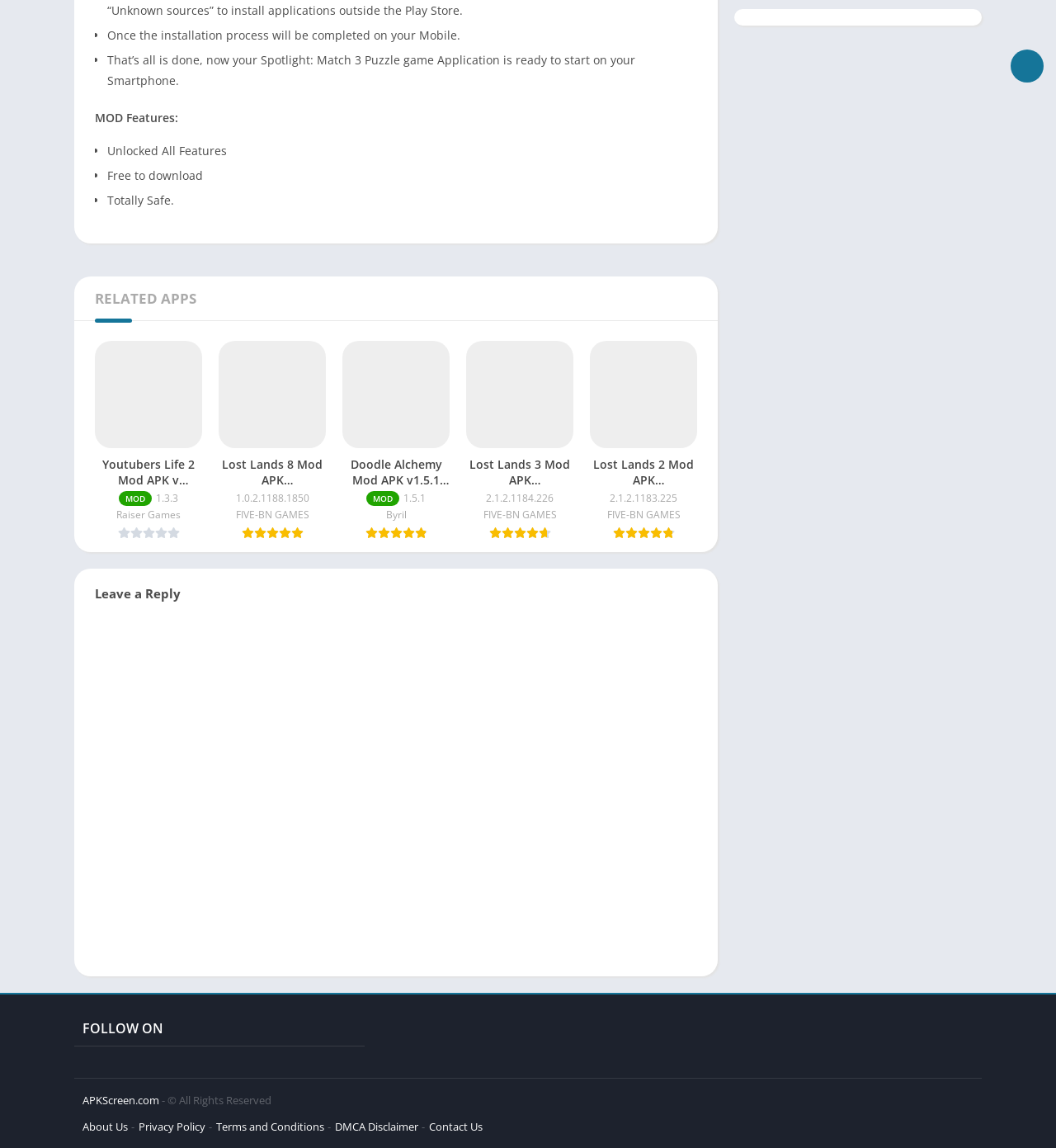How many images are on the webpage?
Answer the question with detailed information derived from the image.

I counted the number of image elements on the webpage, and there are 5 images, each corresponding to a related app.